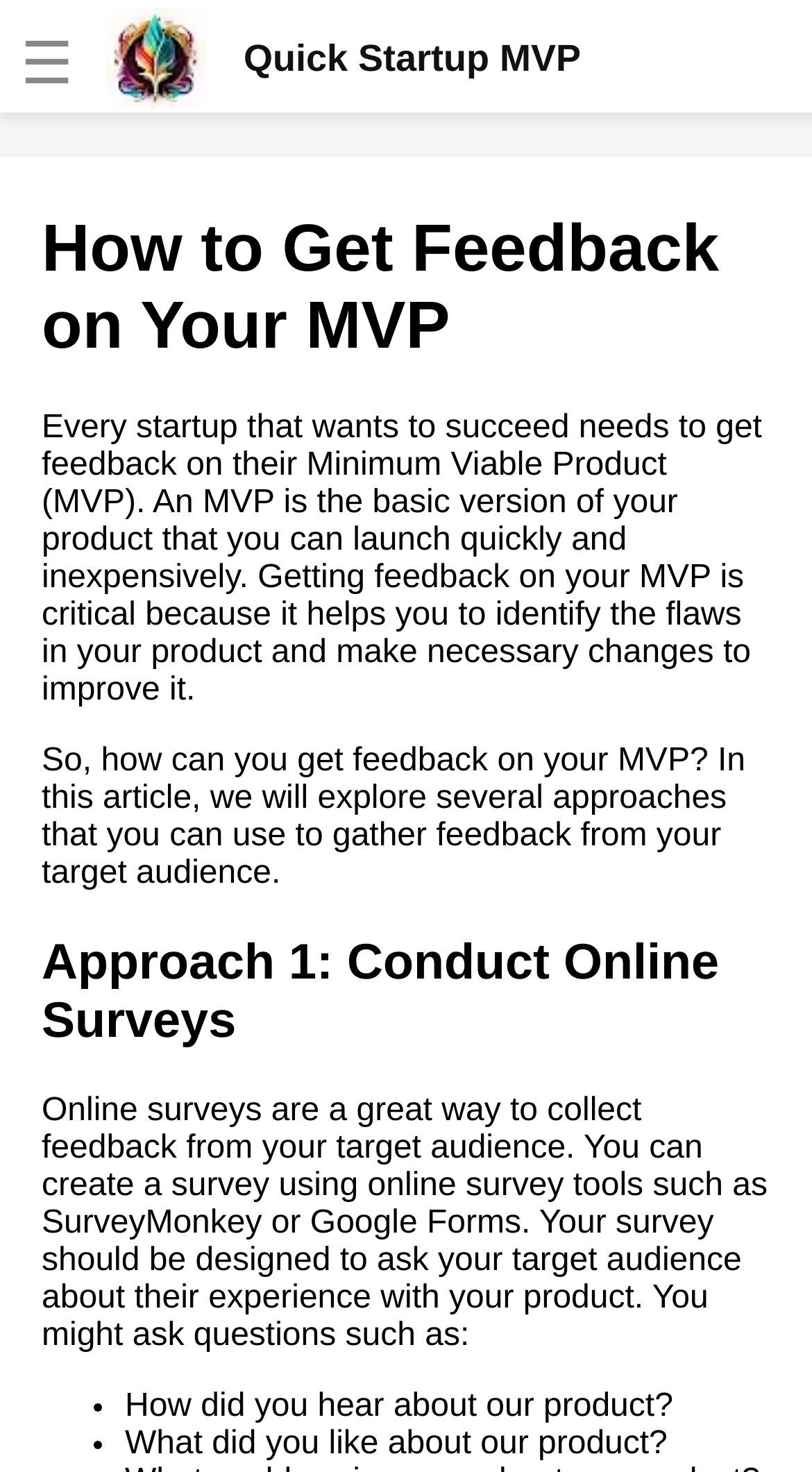What type of questions can be asked in a survey to gather feedback on an MVP?
Please provide a comprehensive answer based on the information in the image.

The webpage suggests that a survey can ask questions such as 'How did you hear about our product?' and 'What did you like about our product?' to gather feedback from the target audience.